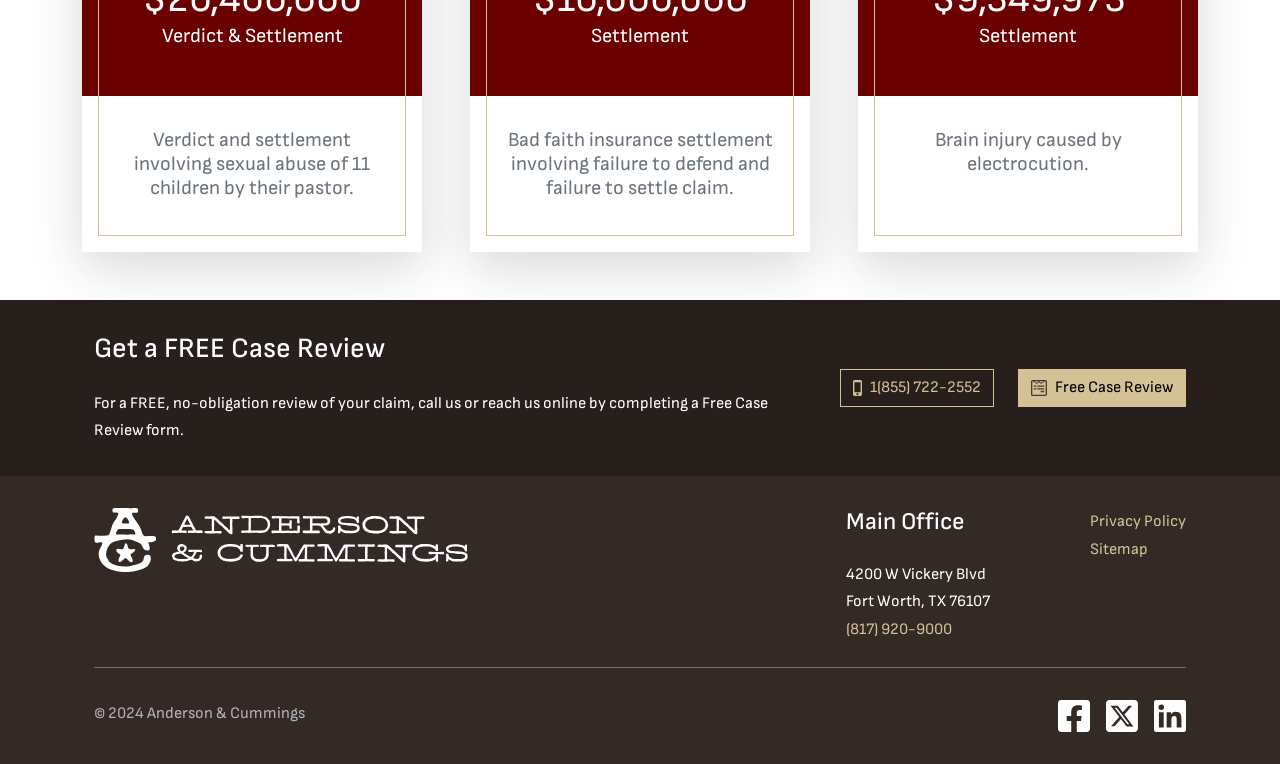Identify the bounding box coordinates for the element you need to click to achieve the following task: "View the privacy policy". The coordinates must be four float values ranging from 0 to 1, formatted as [left, top, right, bottom].

[0.852, 0.671, 0.927, 0.696]